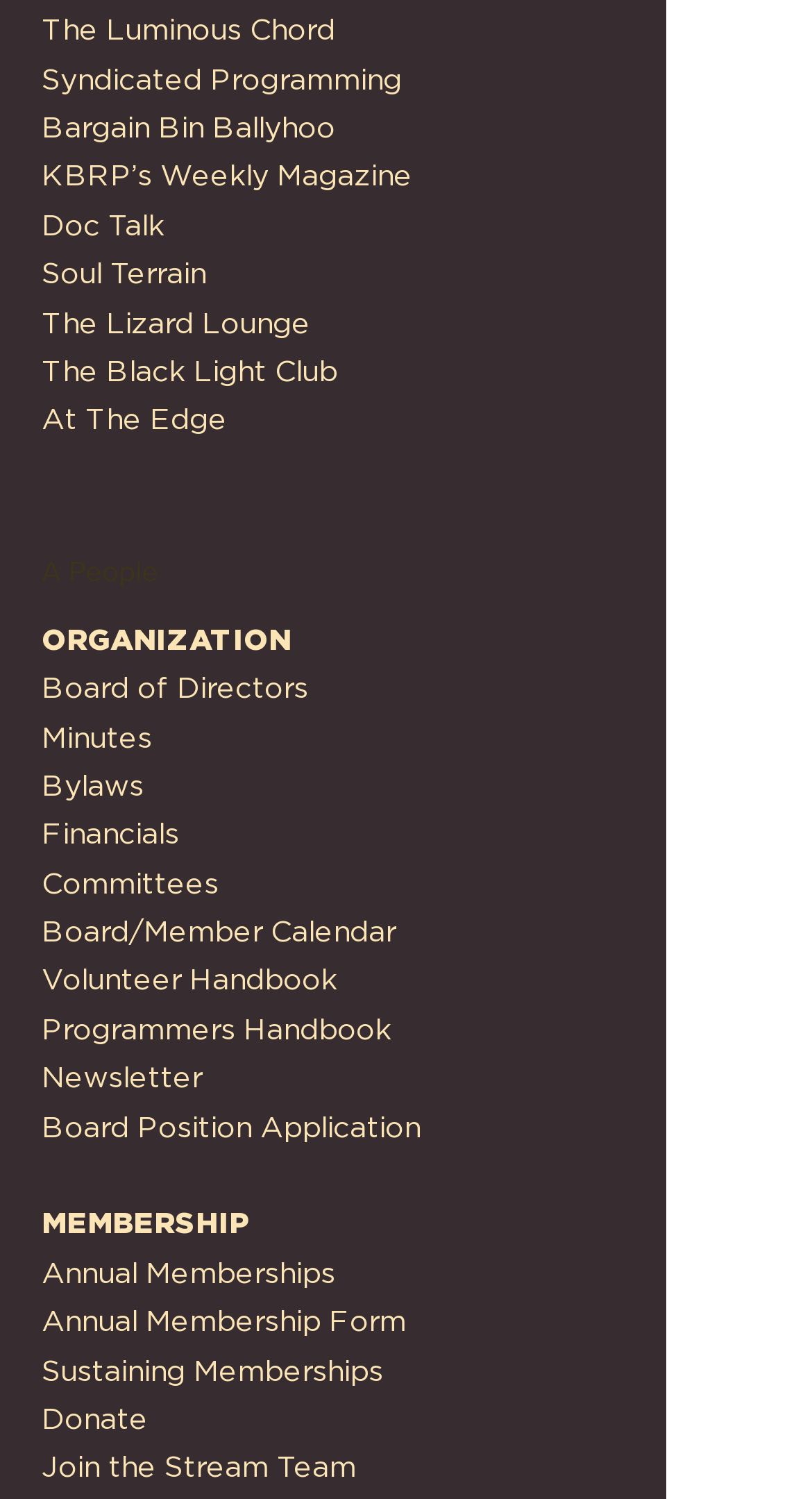Identify the bounding box coordinates of the clickable region required to complete the instruction: "read about ORGANIZATION". The coordinates should be given as four float numbers within the range of 0 and 1, i.e., [left, top, right, bottom].

[0.051, 0.415, 0.359, 0.437]